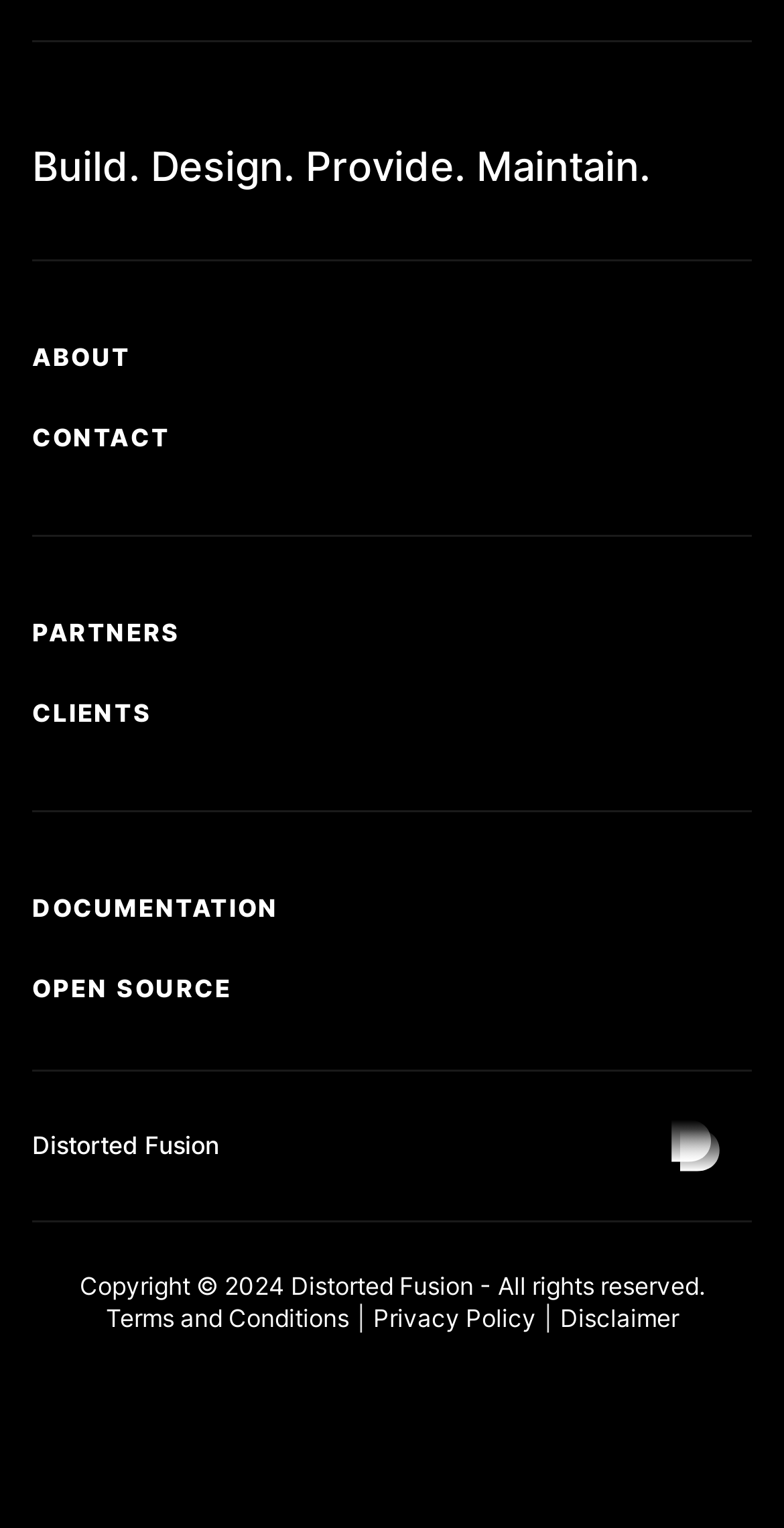Identify the bounding box coordinates for the element that needs to be clicked to fulfill this instruction: "Click on DOCUMENTATION". Provide the coordinates in the format of four float numbers between 0 and 1: [left, top, right, bottom].

[0.041, 0.574, 0.959, 0.616]